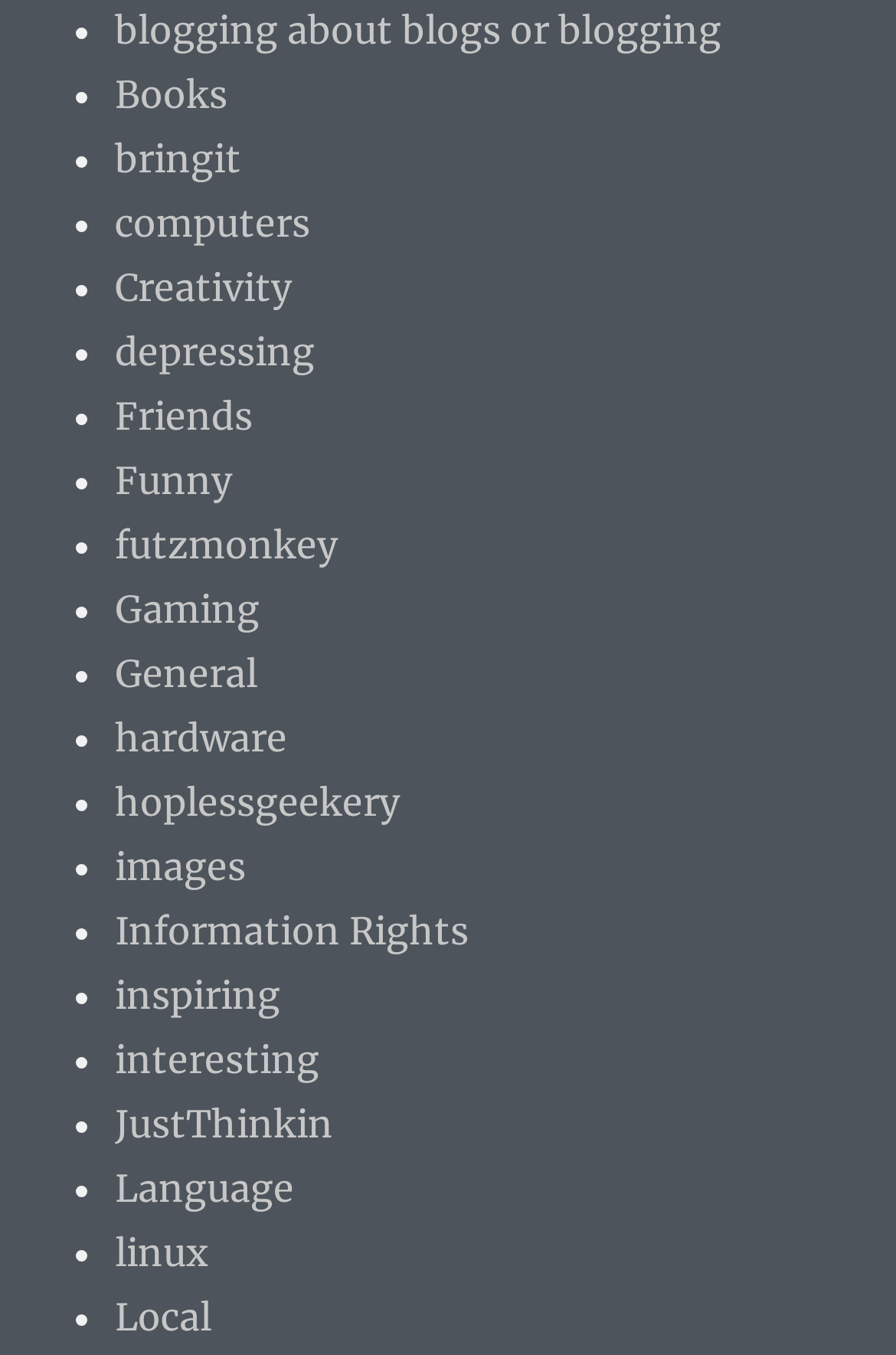Given the webpage screenshot, identify the bounding box of the UI element that matches this description: "blogging about blogs or blogging".

[0.128, 0.005, 0.805, 0.039]